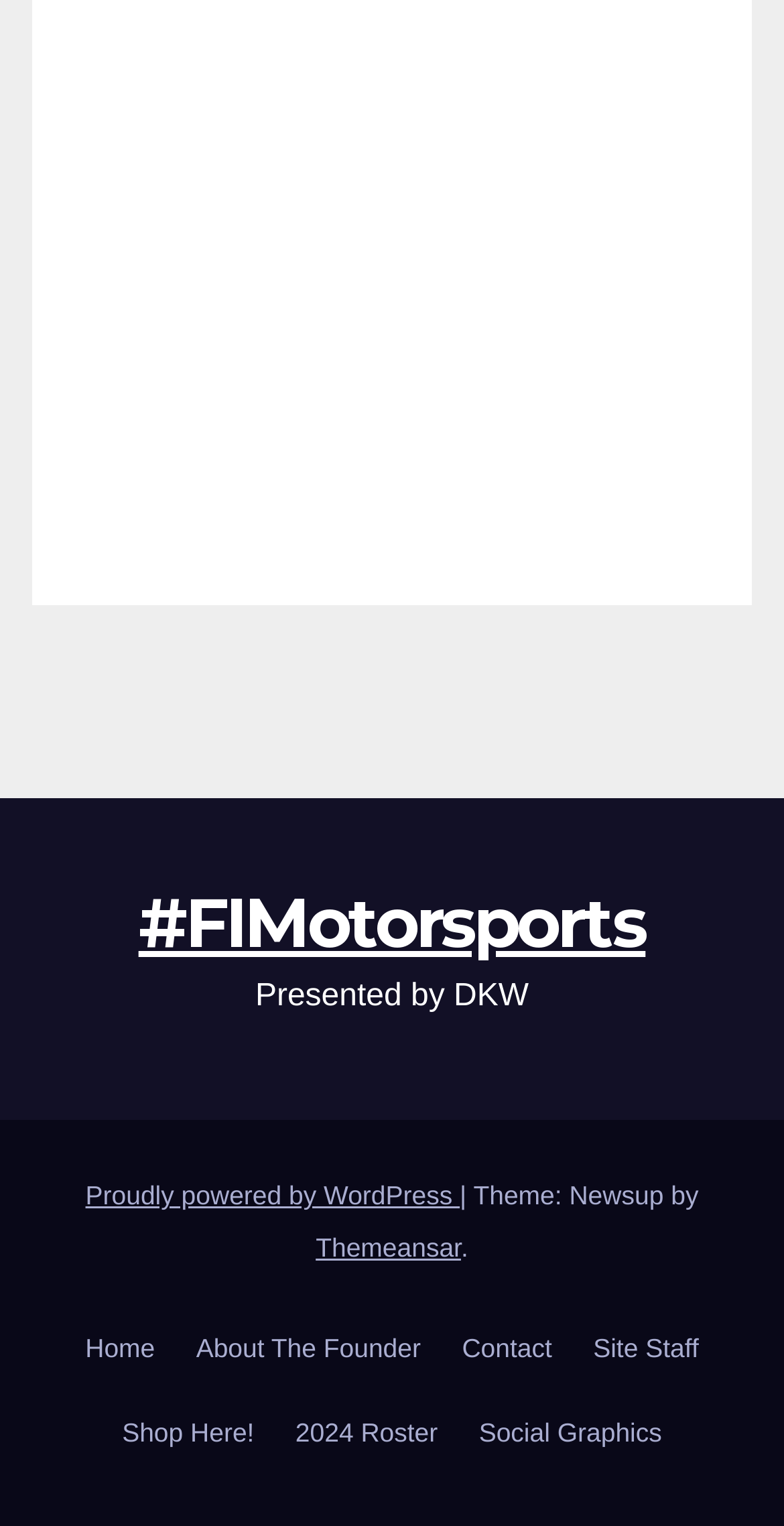How many links are there in the footer section?
Provide a concise answer using a single word or phrase based on the image.

4